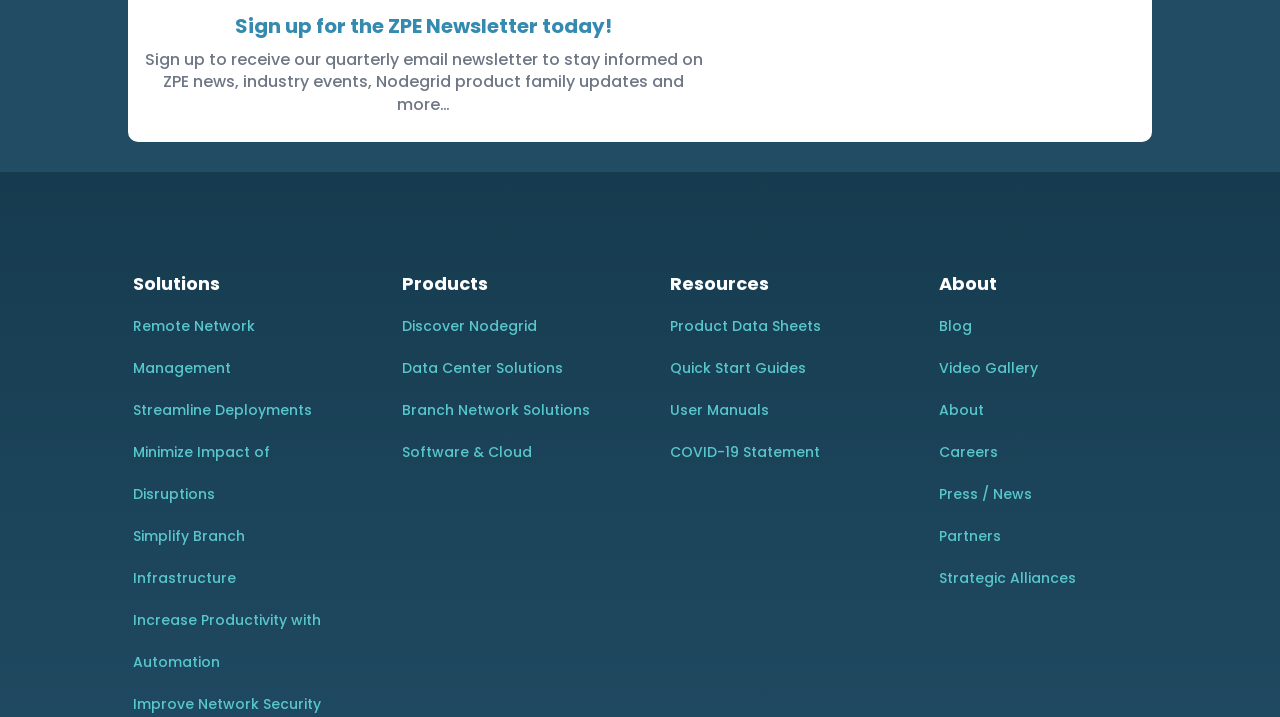Please determine the bounding box coordinates of the element to click in order to execute the following instruction: "View Product Data Sheets". The coordinates should be four float numbers between 0 and 1, specified as [left, top, right, bottom].

[0.524, 0.421, 0.642, 0.488]